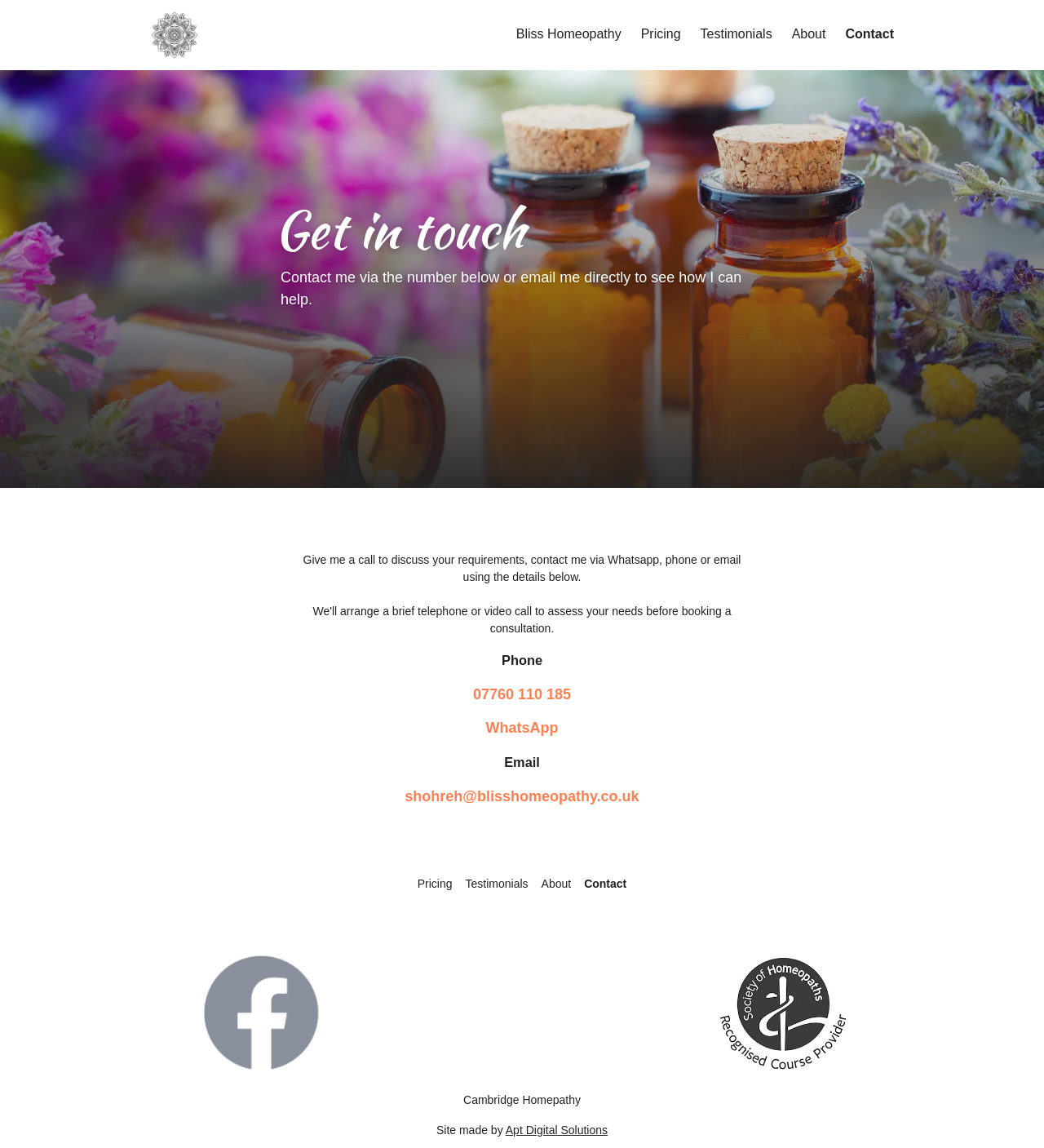Analyze the image and answer the question with as much detail as possible: 
Who made the website?

The website was made by Apt Digital Solutions, as indicated by the text 'Site made by Apt Digital Solutions' at the bottom of the webpage.